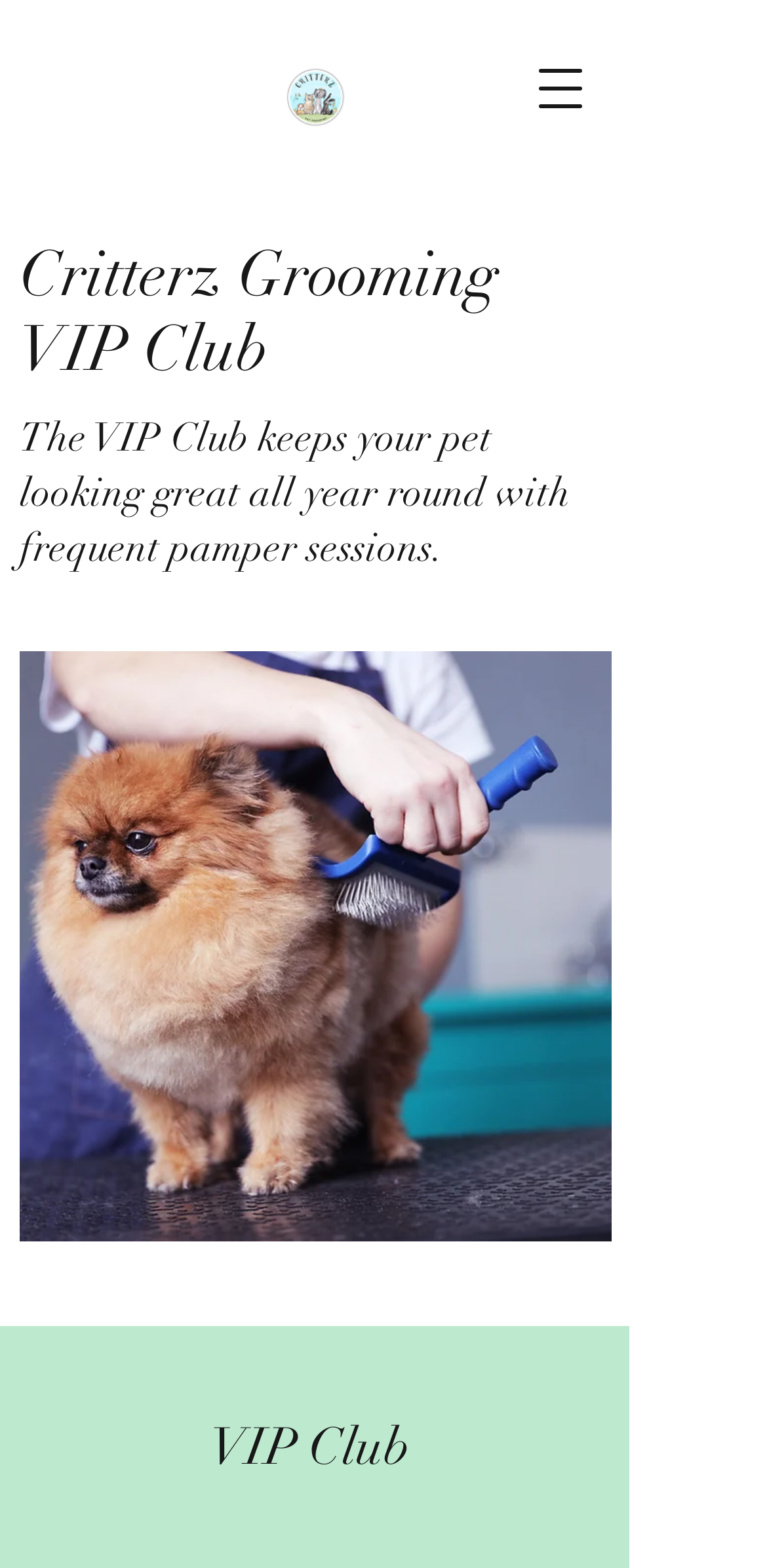Deliver a detailed narrative of the webpage's visual and textual elements.

The webpage is about the VIP Club of Critterz Grooming, a pet grooming service. At the top left, there is an image with a link, which is not labeled. To the right of this image, there is a button to open a navigation menu. Below the image, there is a heading that reads "Critterz Grooming VIP Club". 

Underneath the heading, there is a paragraph of text that explains the benefits of the VIP Club, stating that it keeps pets looking great all year round with frequent pamper sessions. Below this text, there is a large image that appears to show a pet being groomed, specifically having its fur brushed. 

At the very bottom of the page, there is another heading that simply reads "VIP Club". Overall, the webpage is focused on promoting the VIP Club and its benefits for pet owners.